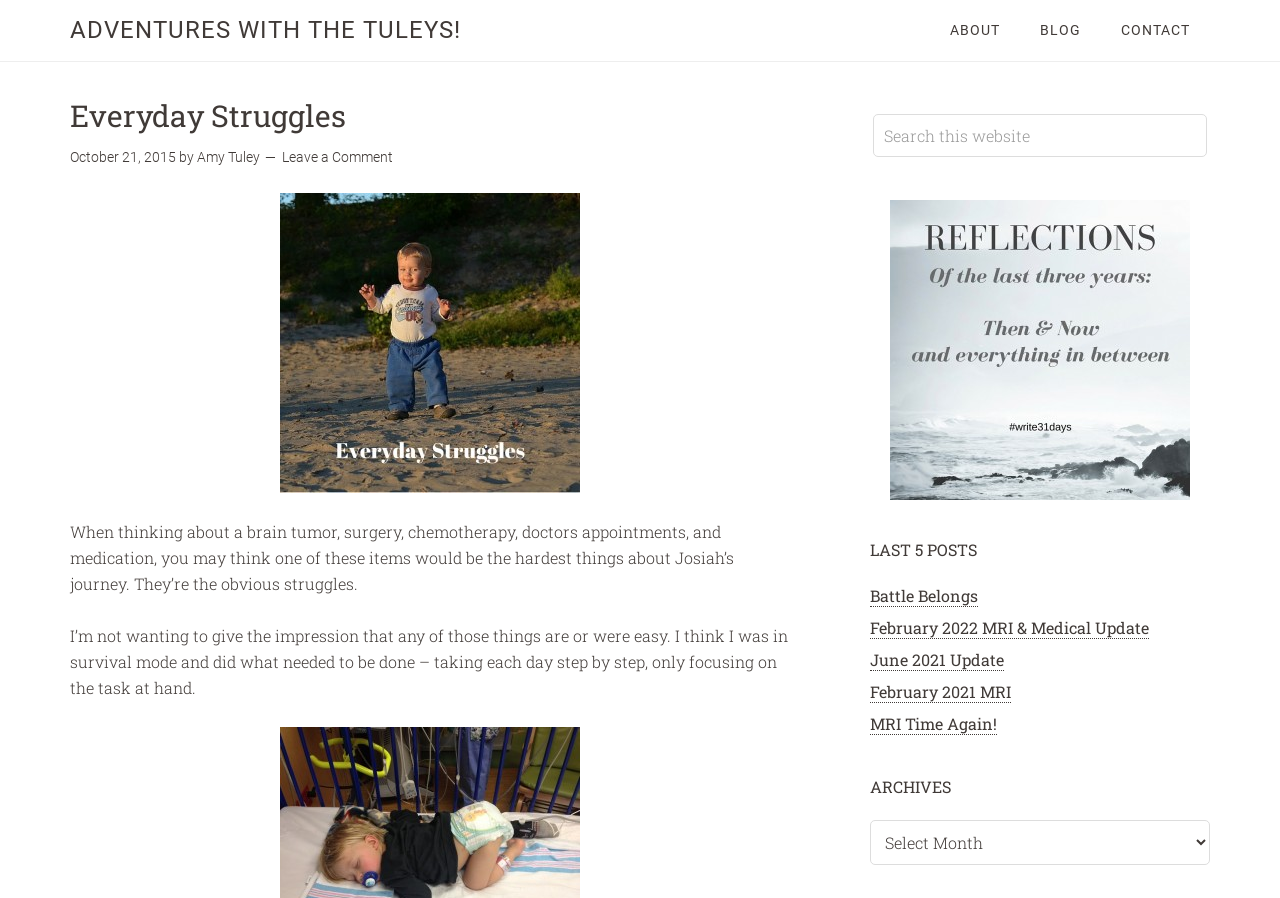Please determine the bounding box coordinates for the UI element described as: "Food".

None